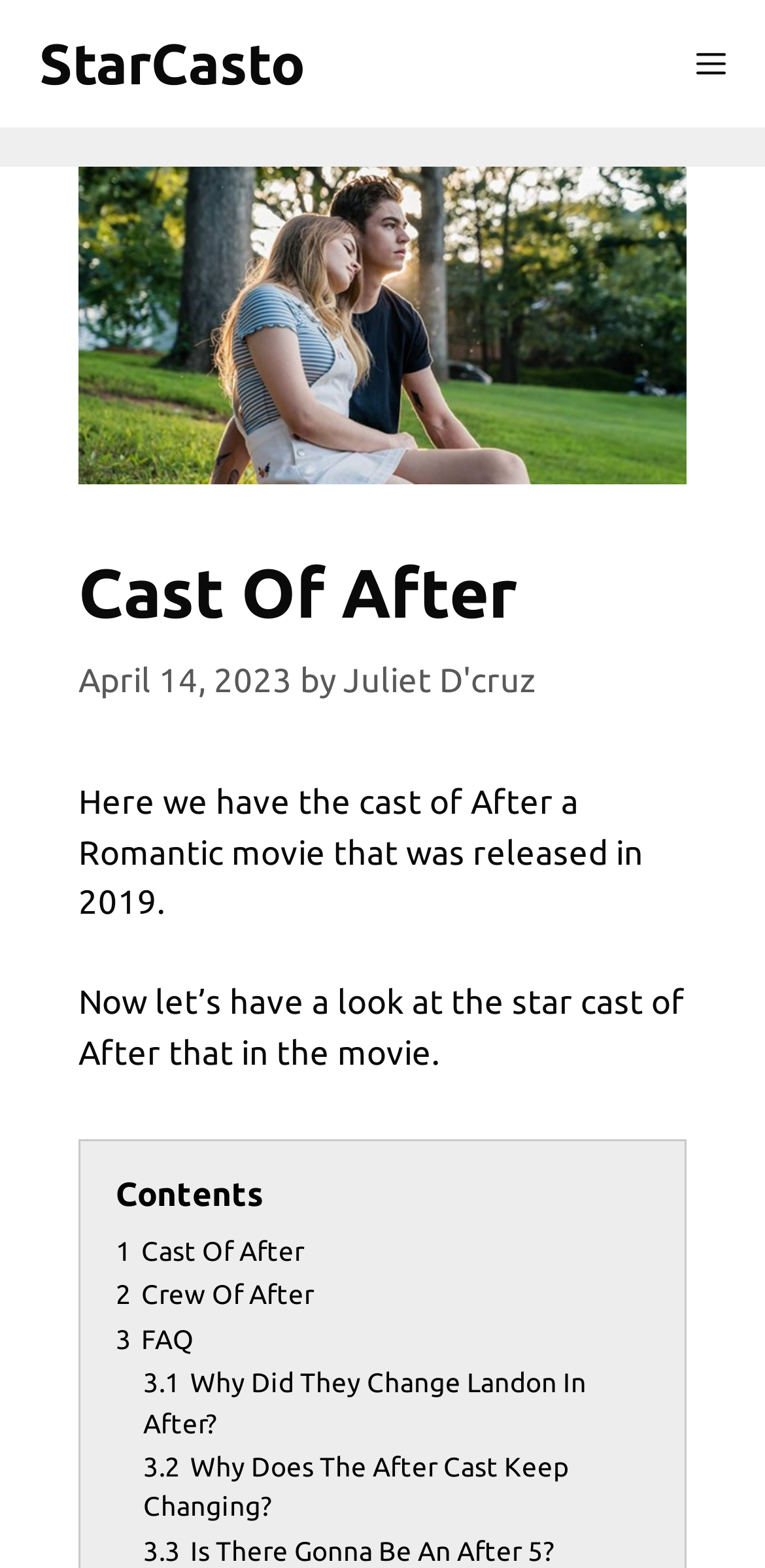Identify the bounding box coordinates for the UI element described as follows: 1 Cast Of After. Use the format (top-left x, top-left y, bottom-right x, bottom-right y) and ensure all values are floating point numbers between 0 and 1.

[0.151, 0.788, 0.397, 0.808]